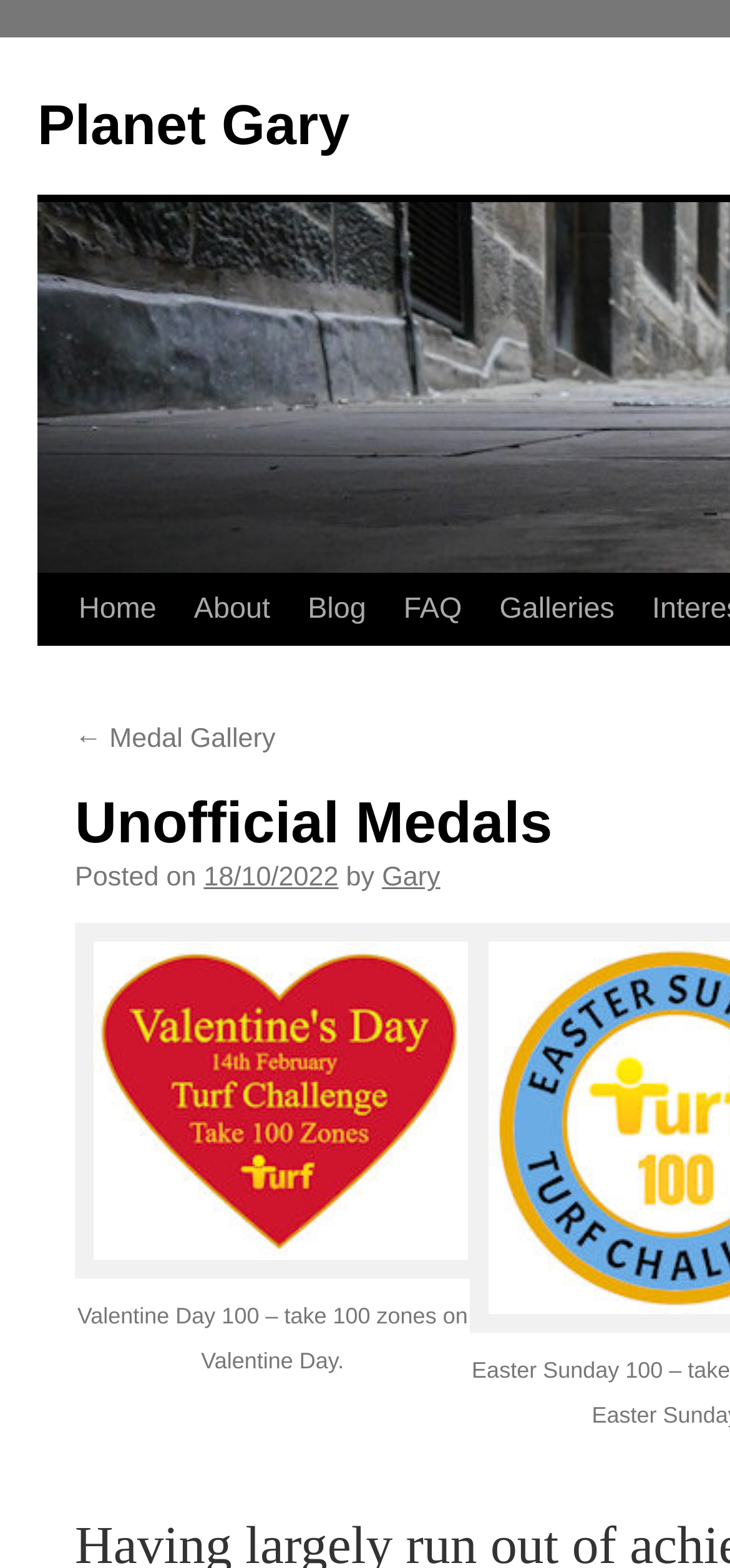Locate the UI element that matches the description FAQ in the webpage screenshot. Return the bounding box coordinates in the format (top-left x, top-left y, bottom-right x, bottom-right y), with values ranging from 0 to 1.

[0.479, 0.366, 0.597, 0.412]